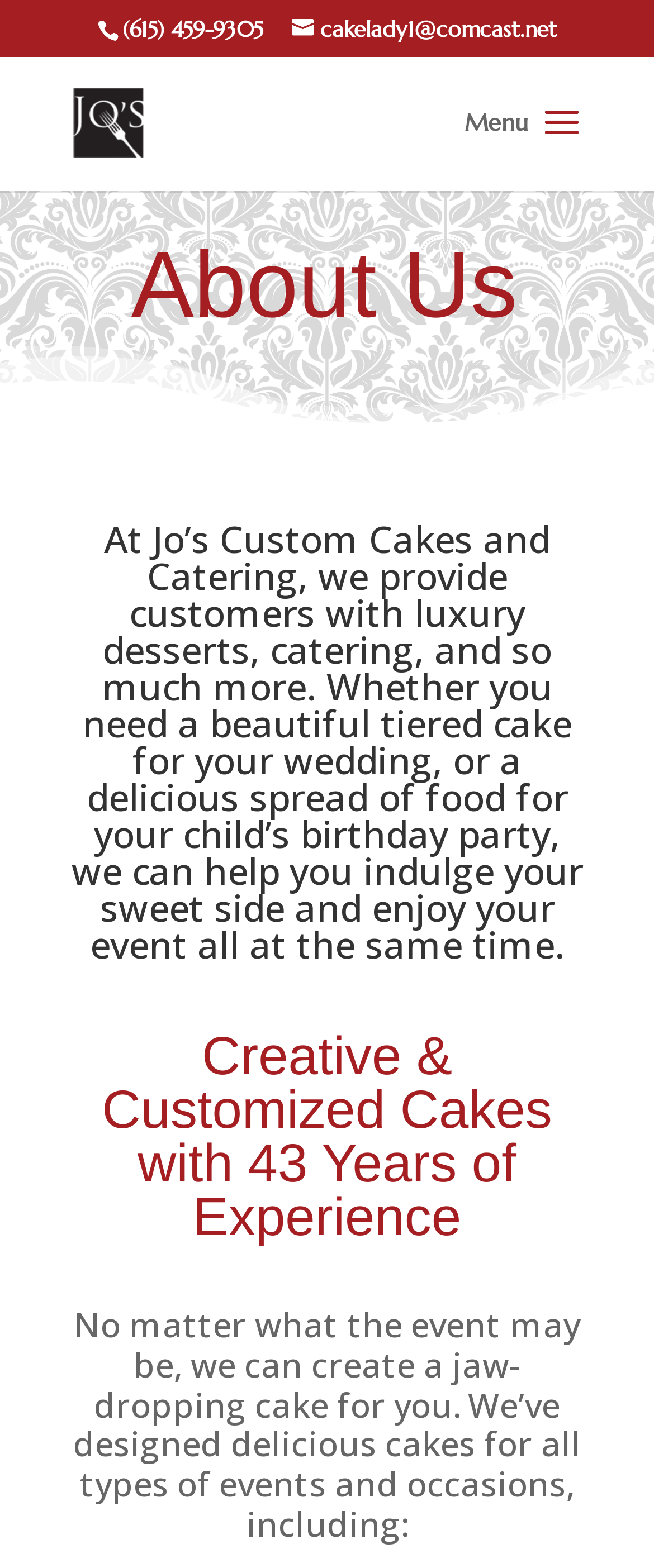How many years of experience does Jo's Custom Cakes & Catering have?
Examine the screenshot and reply with a single word or phrase.

43 years